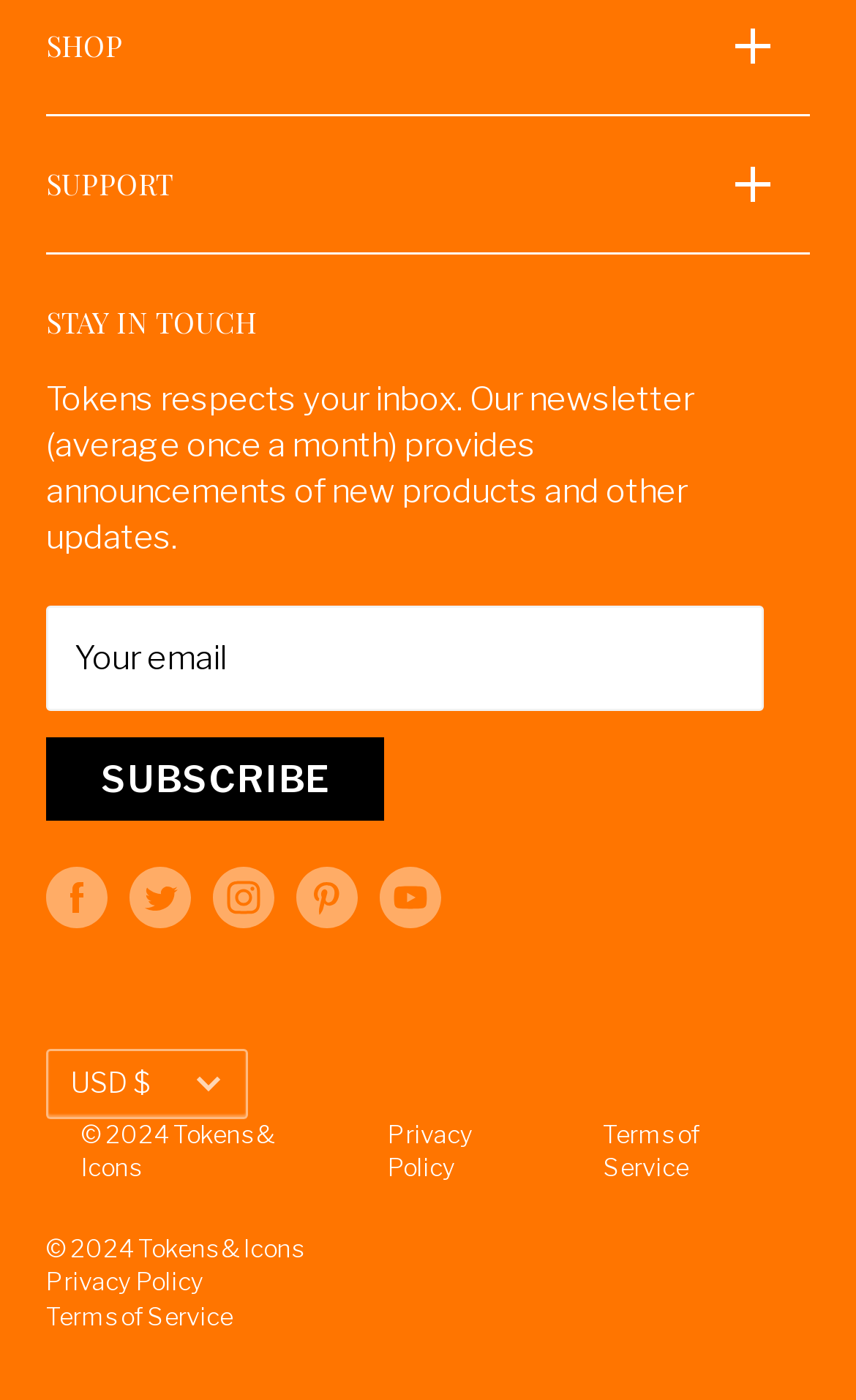What is the copyright year mentioned on the webpage?
Refer to the screenshot and answer in one word or phrase.

2024